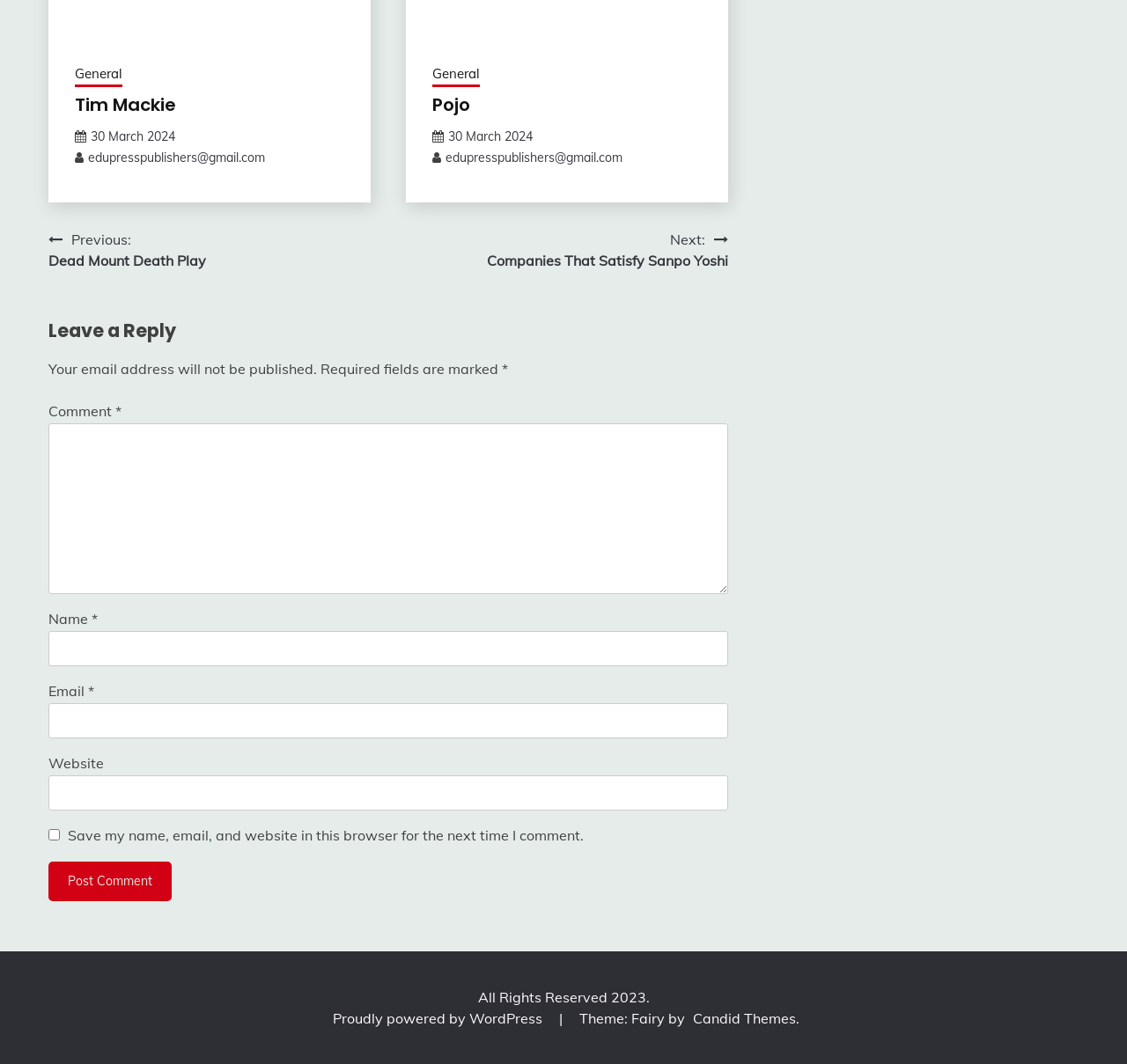Respond to the following question with a brief word or phrase:
What is the email address provided on the webpage?

edupresspublishers@gmail.com